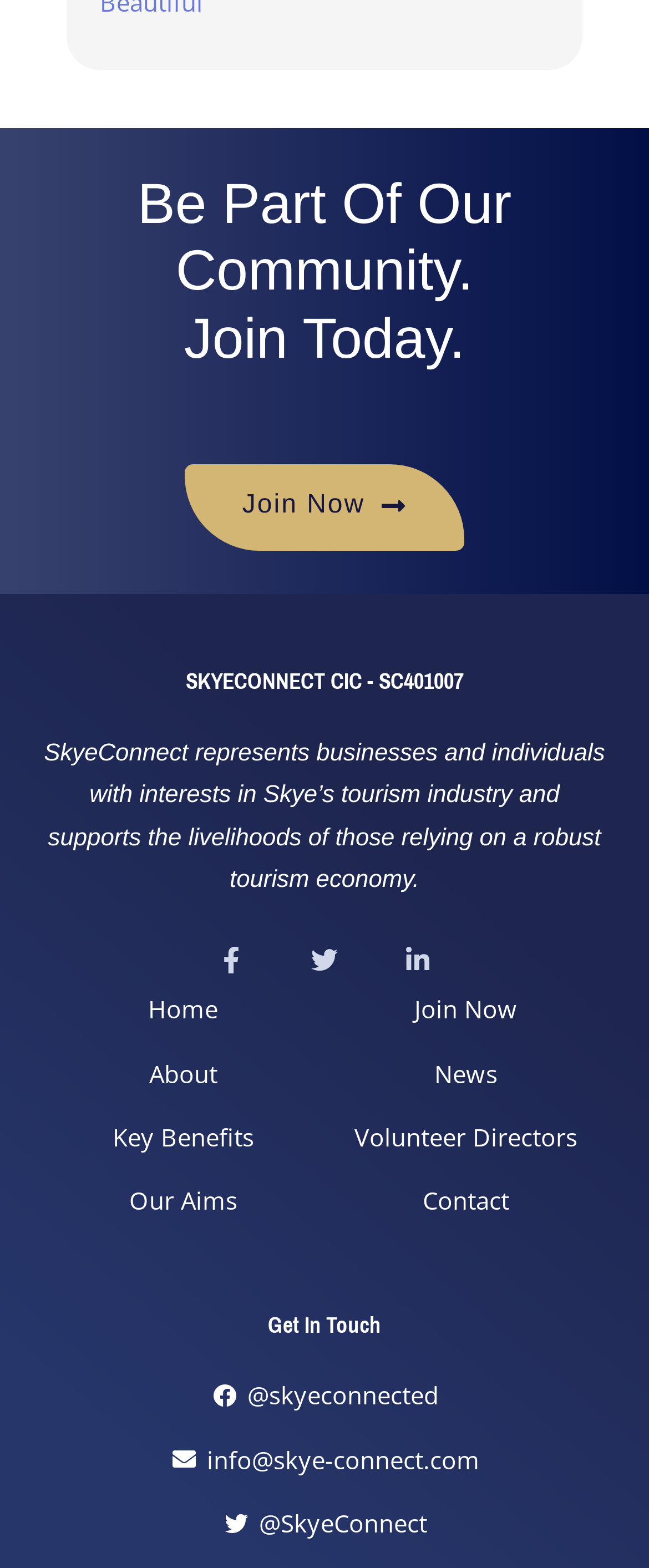Pinpoint the bounding box coordinates of the element you need to click to execute the following instruction: "Read about Key Benefits". The bounding box should be represented by four float numbers between 0 and 1, in the format [left, top, right, bottom].

[0.064, 0.713, 0.5, 0.738]